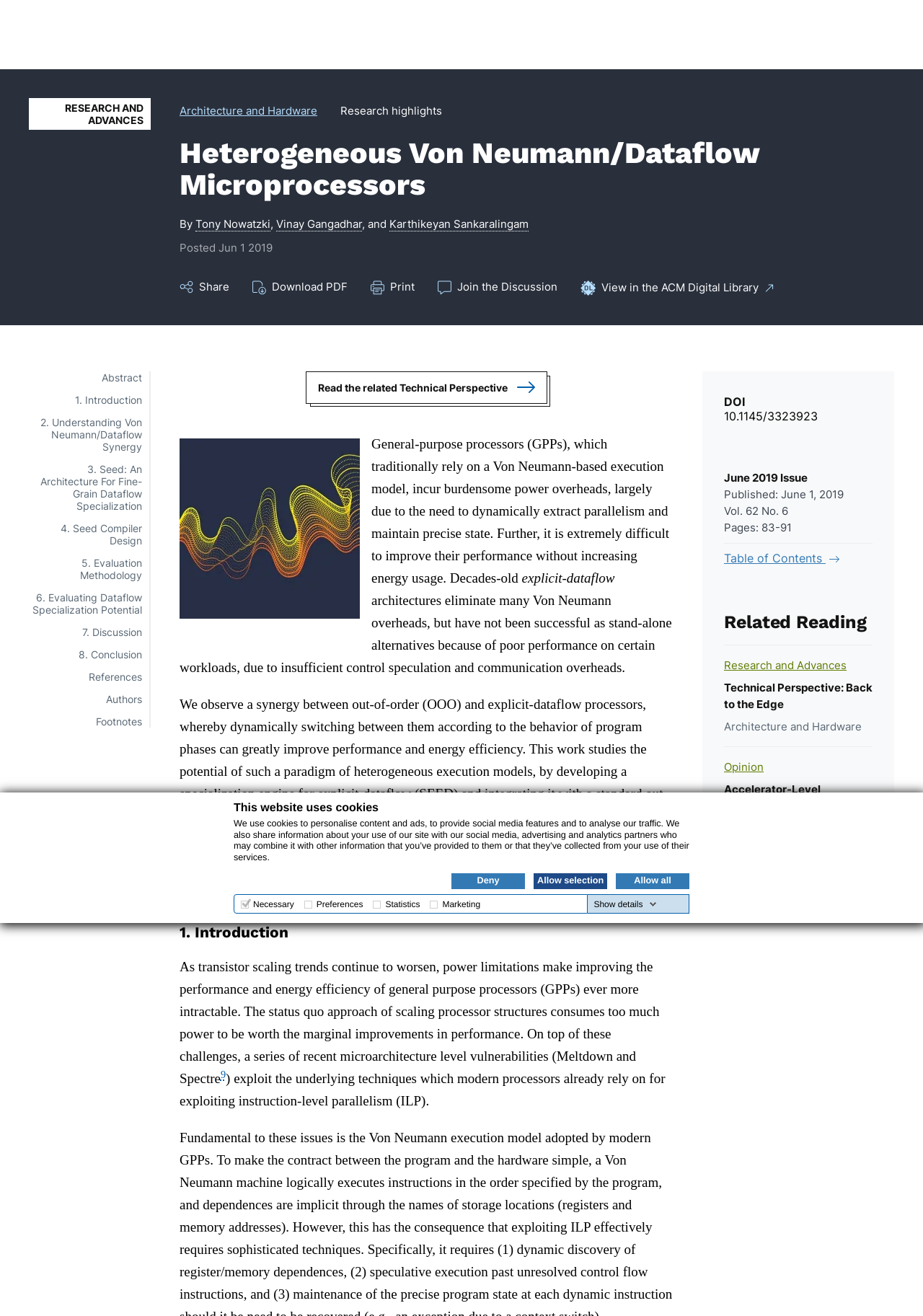Find the bounding box coordinates of the clickable region needed to perform the following instruction: "Click the 'Join ACM' link". The coordinates should be provided as four float numbers between 0 and 1, i.e., [left, top, right, bottom].

[0.831, 0.0, 1.0, 0.052]